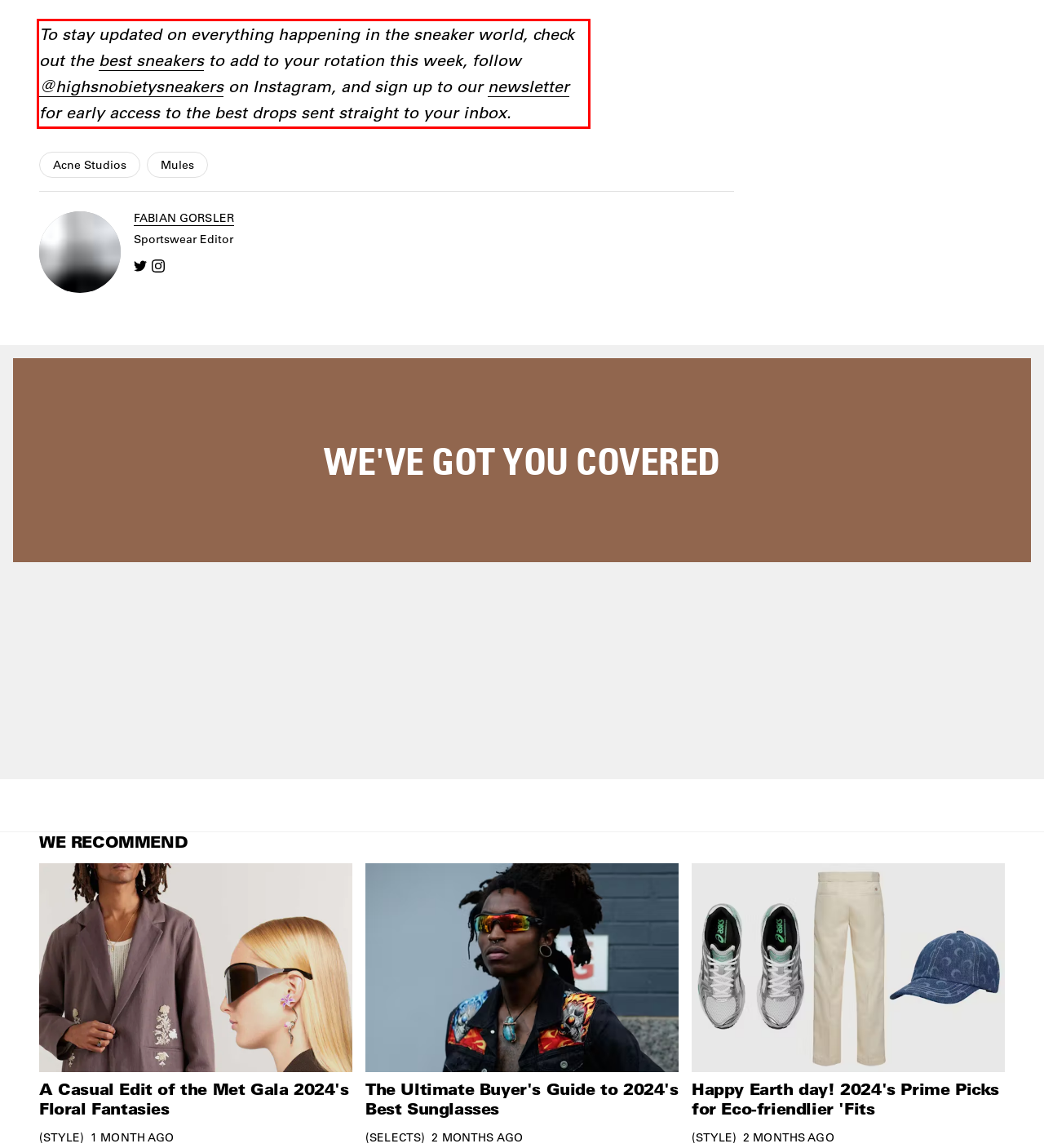Please perform OCR on the UI element surrounded by the red bounding box in the given webpage screenshot and extract its text content.

To stay updated on everything happening in the sneaker world, check out the best sneakers to add to your rotation this week, follow @highsnobietysneakers on Instagram, and sign up to our newsletter for early access to the best drops sent straight to your inbox.